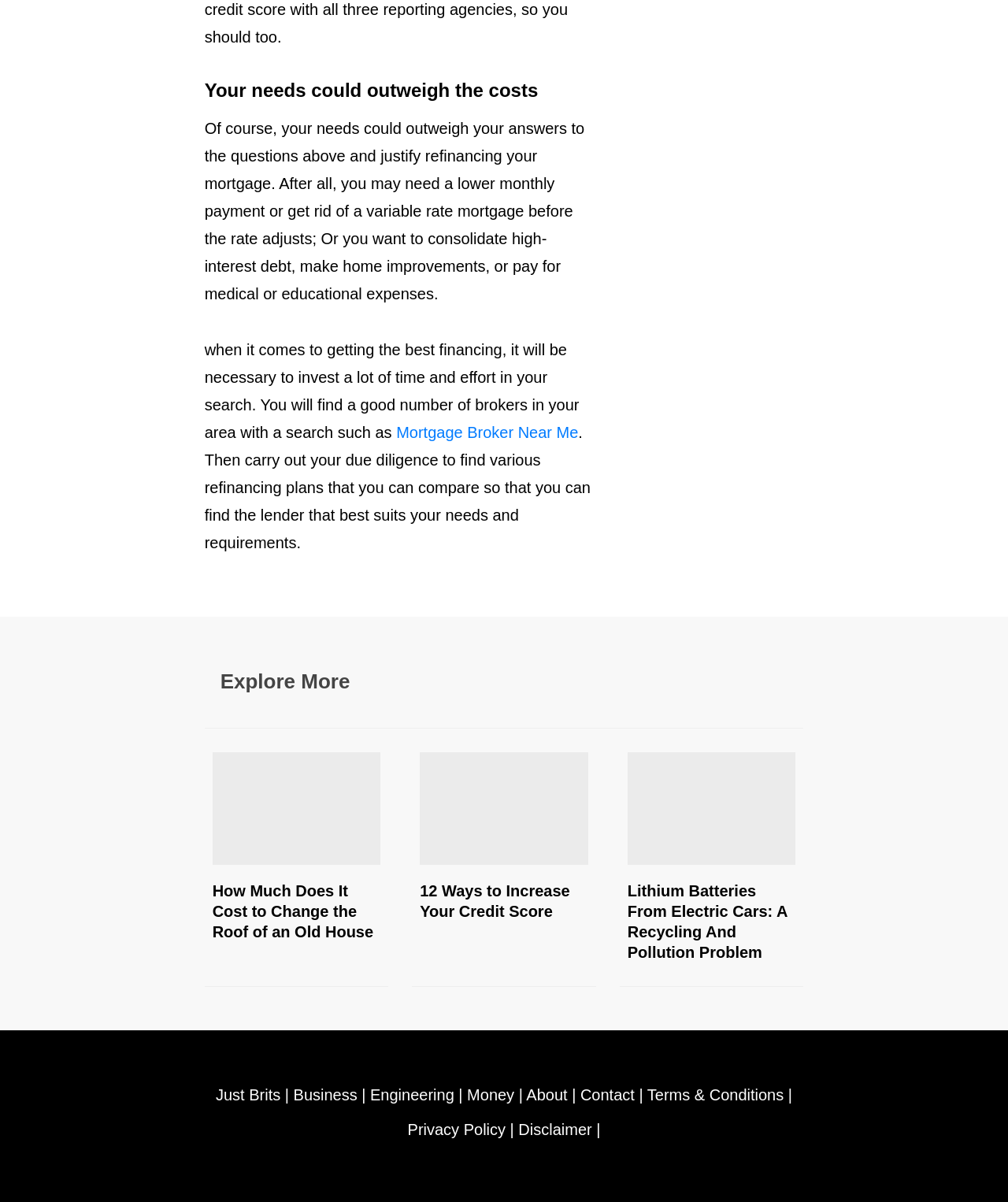Find the bounding box coordinates for the element that must be clicked to complete the instruction: "Visit 'Just Brits'". The coordinates should be four float numbers between 0 and 1, indicated as [left, top, right, bottom].

[0.214, 0.903, 0.278, 0.918]